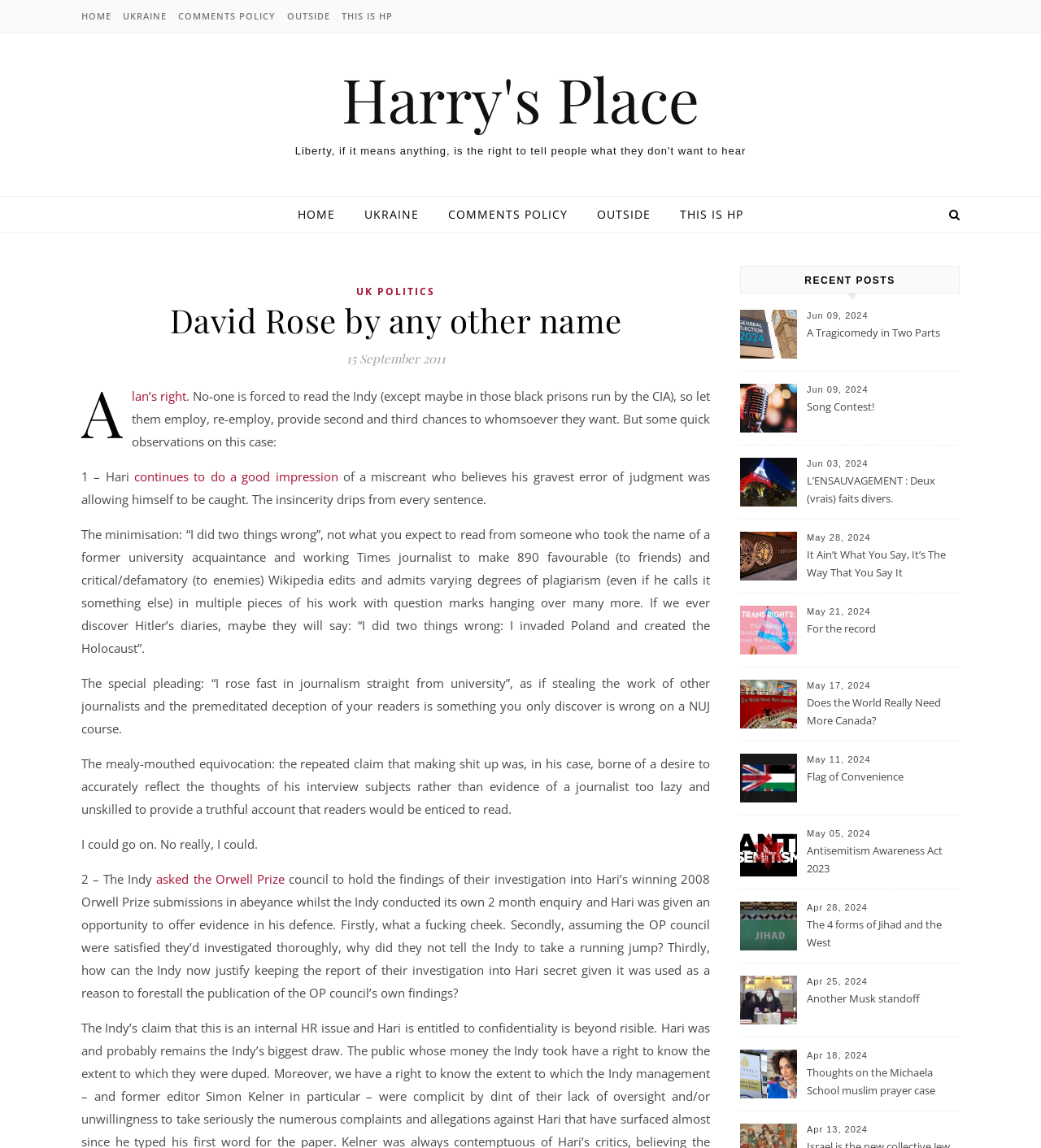Please determine and provide the text content of the webpage's heading.

David Rose by any other name